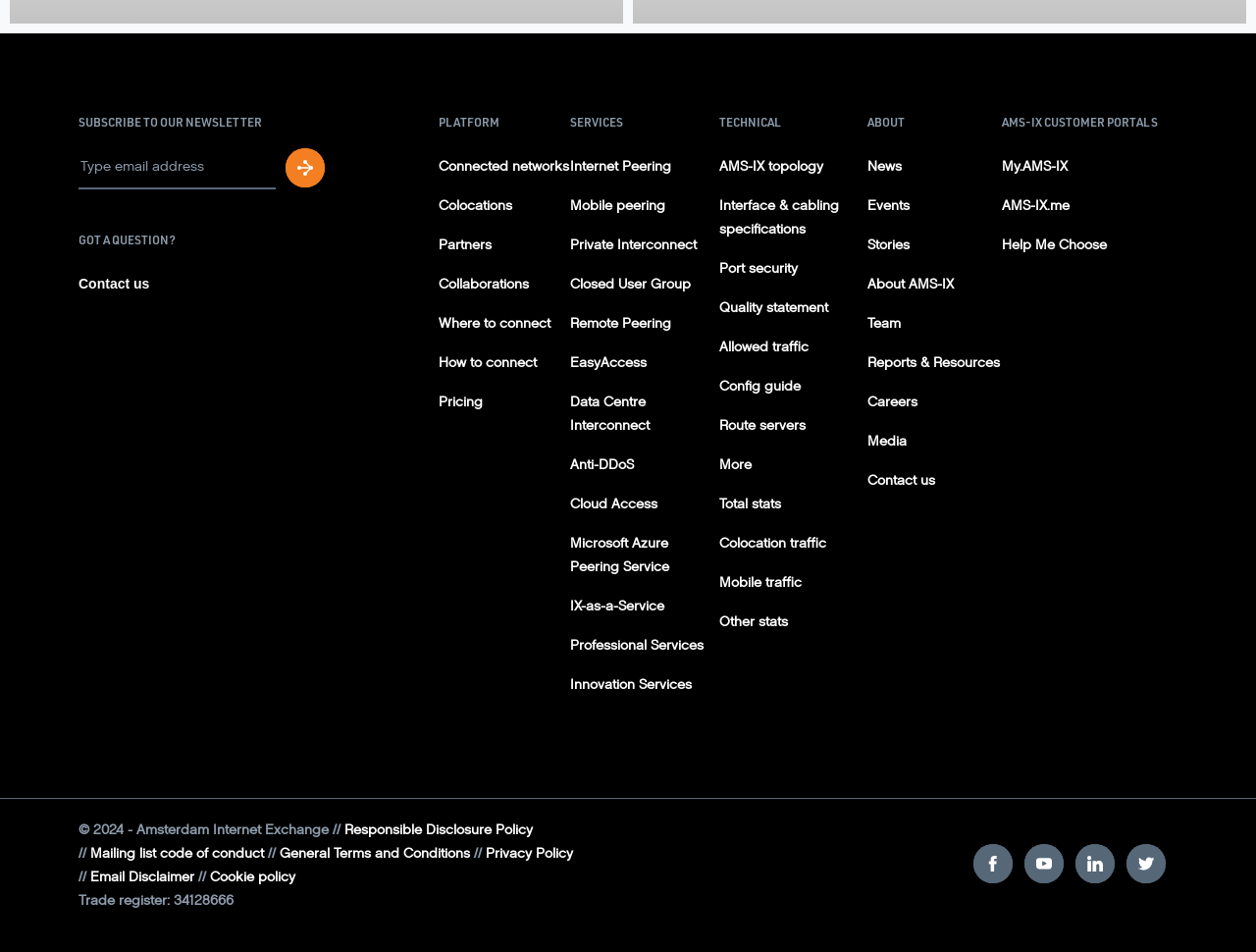Please answer the following question using a single word or phrase: 
How many links are under the 'PLATFORM' heading?

8